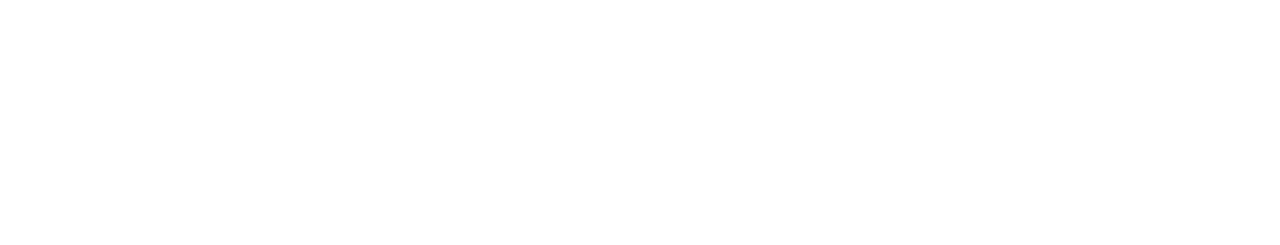Using the given element description, provide the bounding box coordinates (top-left x, top-left y, bottom-right x, bottom-right y) for the corresponding UI element in the screenshot: alt="facebook"

[0.031, 0.676, 0.062, 0.839]